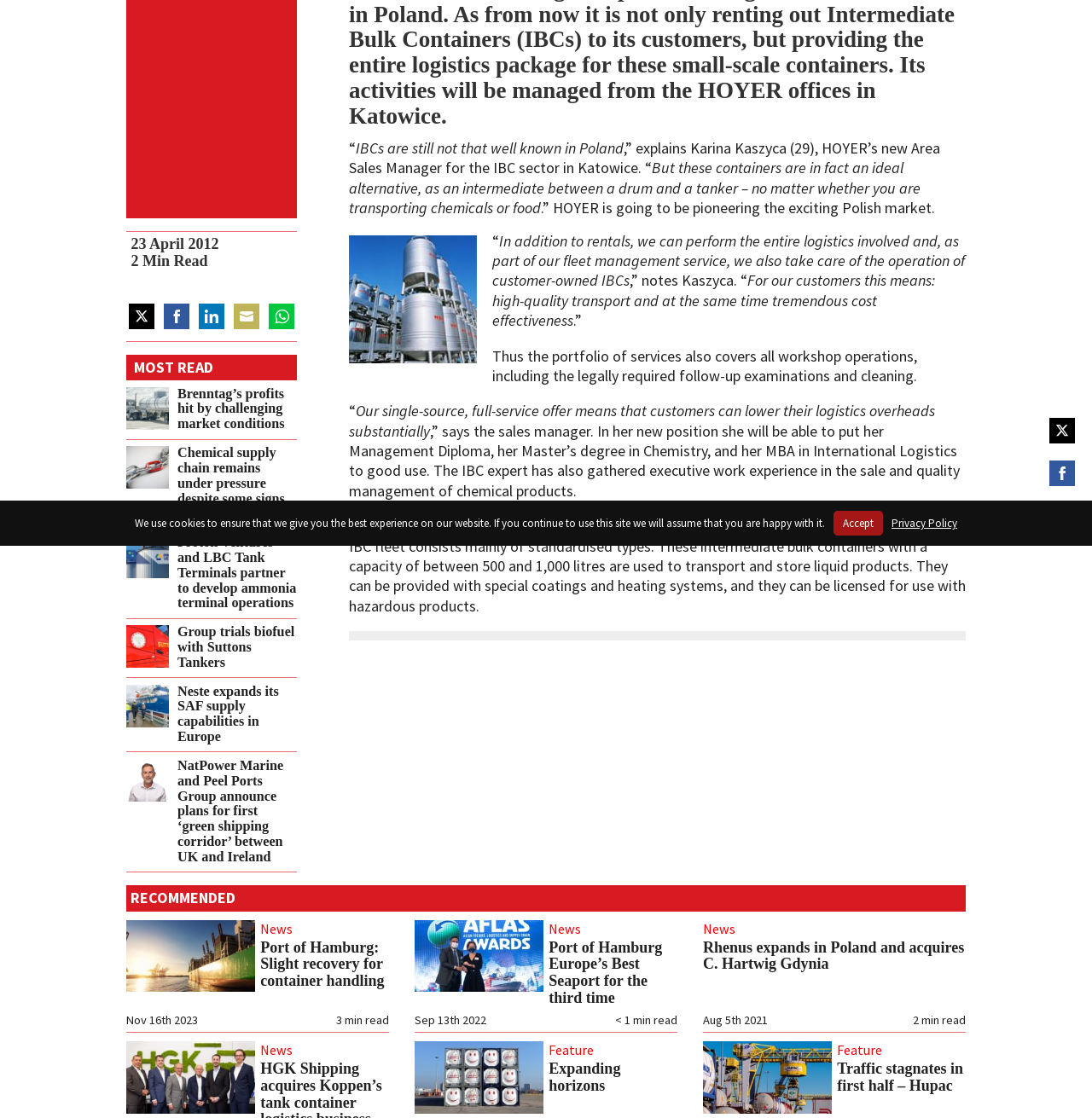Identify the bounding box of the HTML element described here: "Expanding horizons". Provide the coordinates as four float numbers between 0 and 1: [left, top, right, bottom].

[0.503, 0.948, 0.568, 0.979]